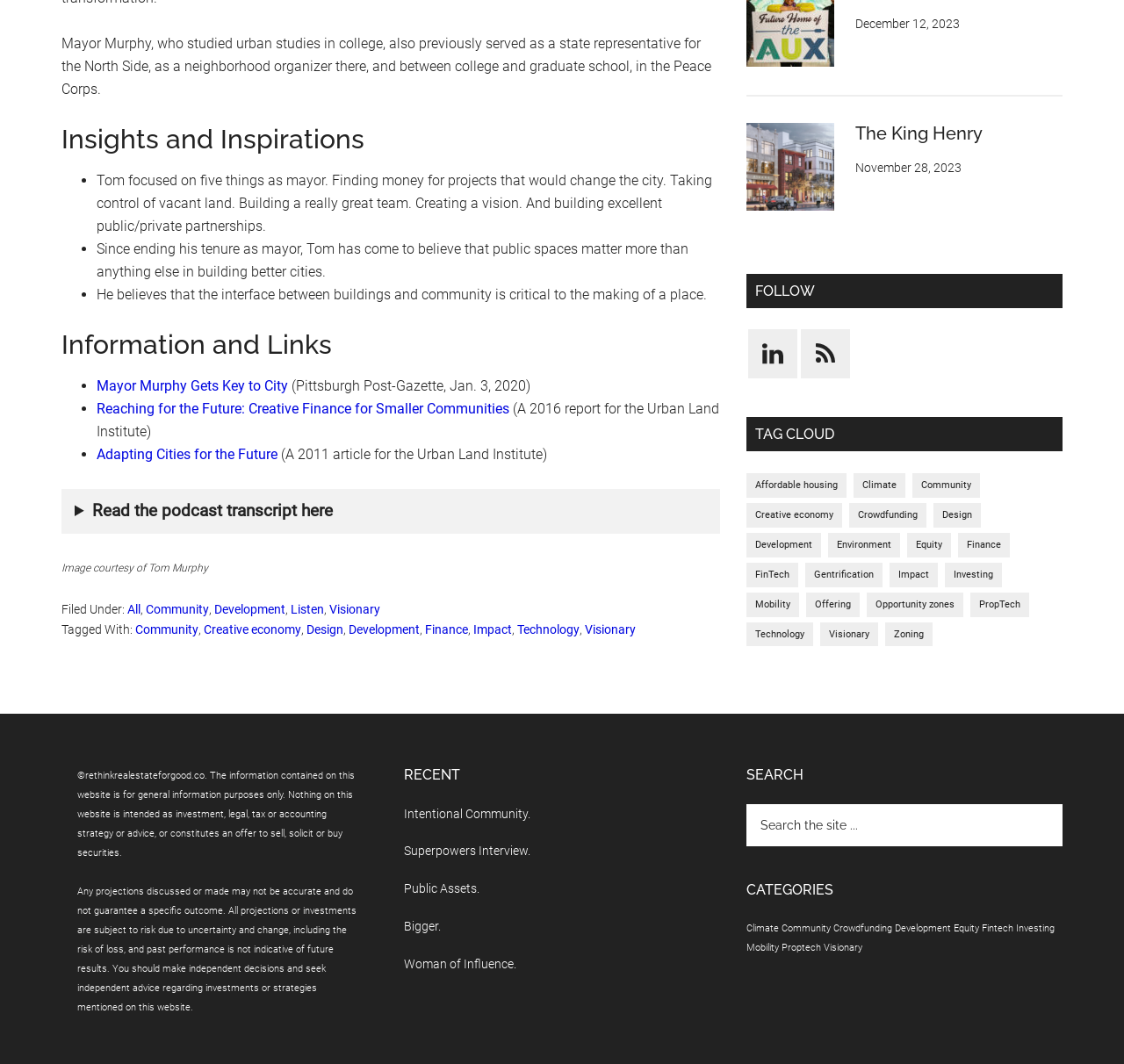Answer the question below with a single word or a brief phrase: 
What is the date of the article 'The King Henry'?

November 28, 2023